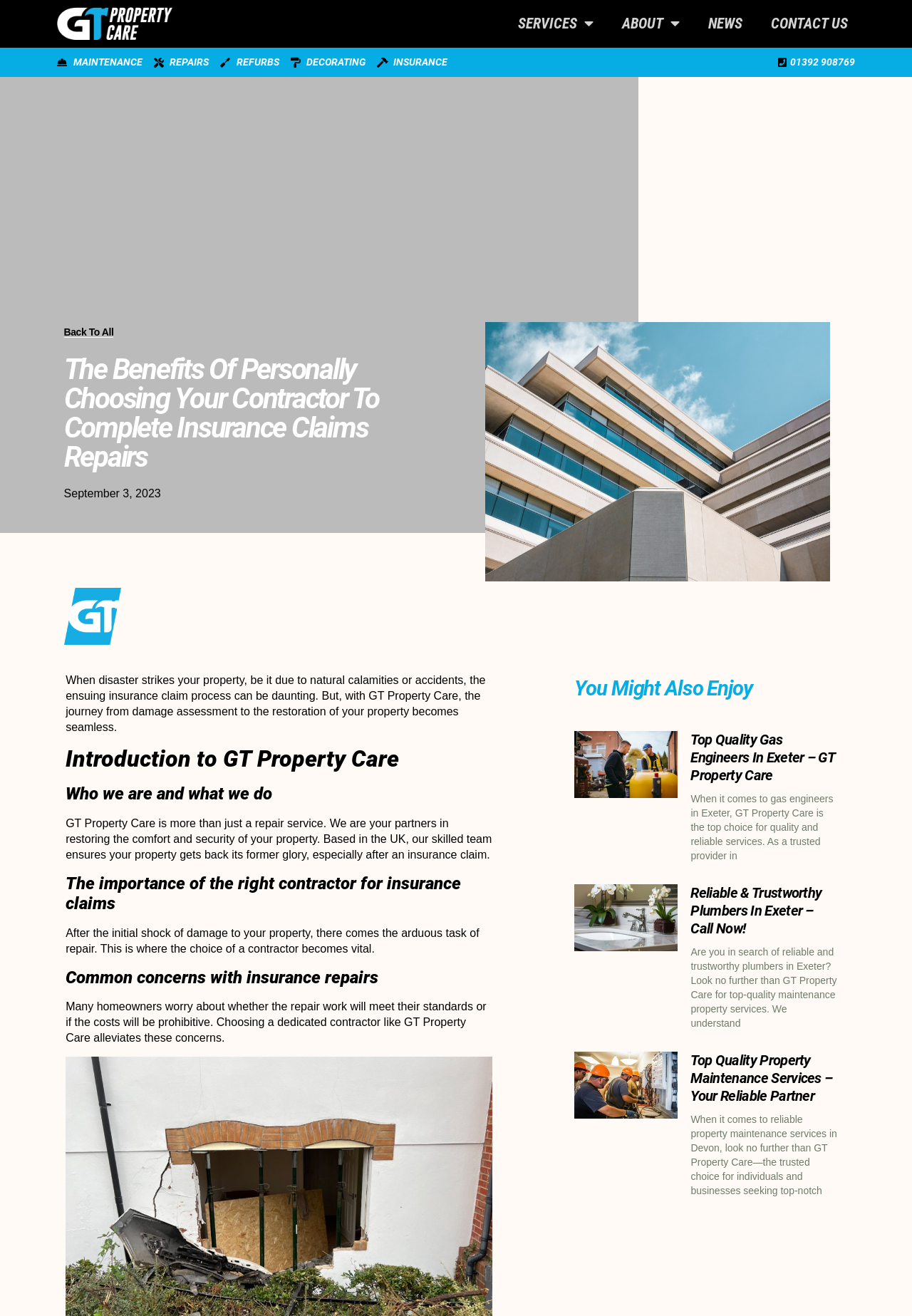How many links are in the navigation menu?
Based on the visual details in the image, please answer the question thoroughly.

The navigation menu is located at the top of the webpage and contains five links: 'SERVICES', 'ABOUT', 'NEWS', 'CONTACT US', and 'MAINTENANCE'.